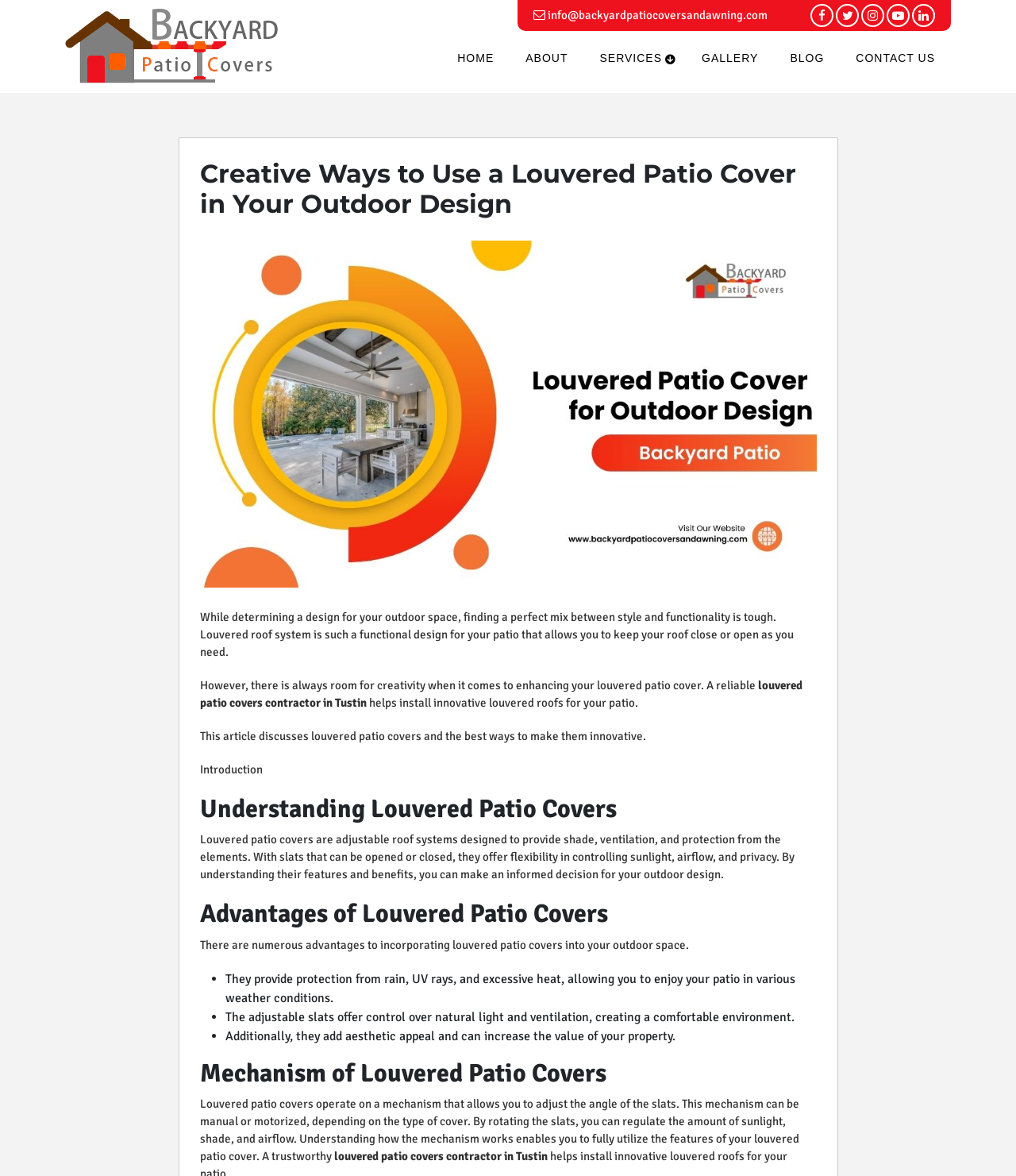Provide your answer in a single word or phrase: 
What is the main topic of this webpage?

Louvered patio covers